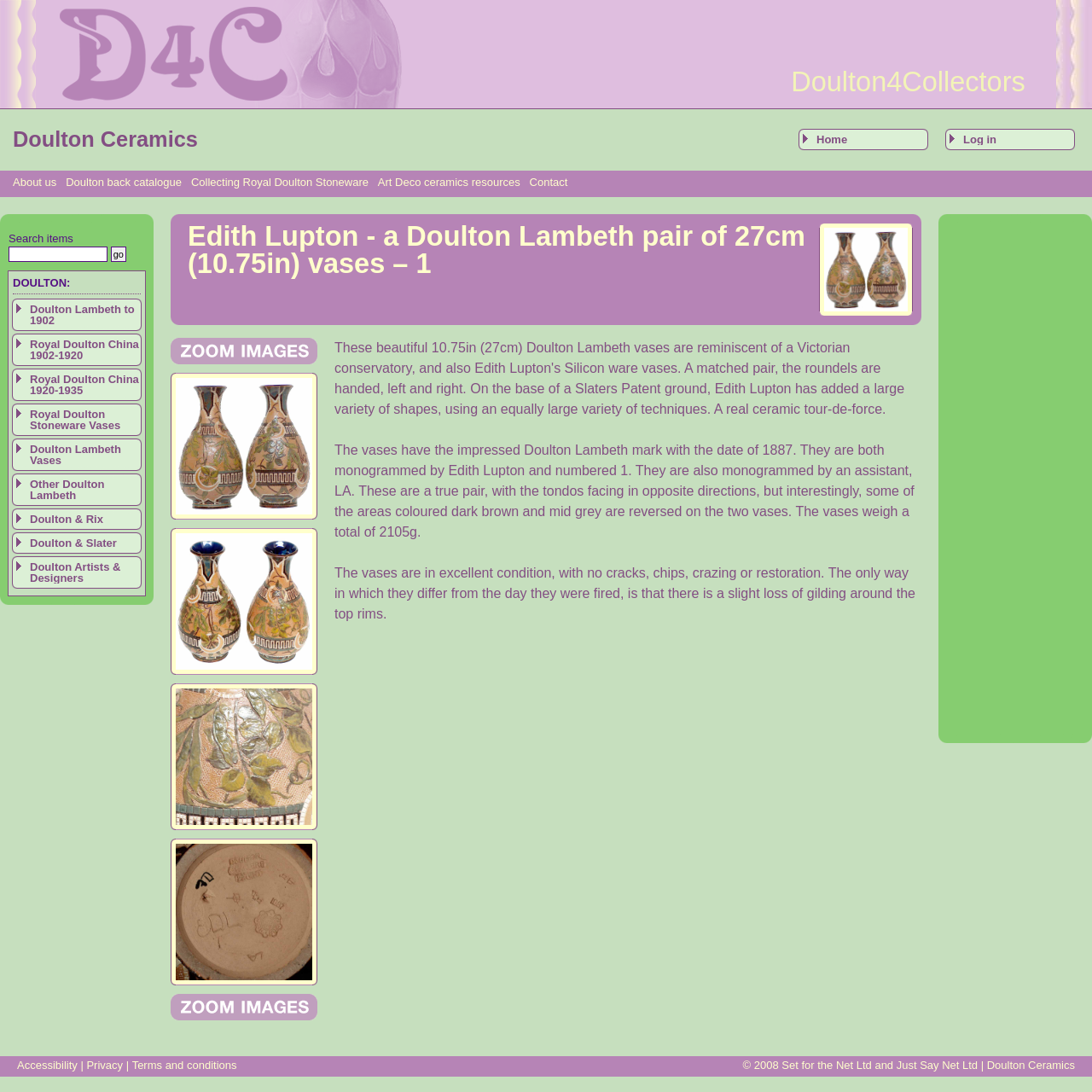How many vases are there?
Could you please answer the question thoroughly and with as much detail as possible?

The heading 'Edith Lupton - a Doulton Lambeth pair of 27cm (10.75in) vases – 1' suggests that there are two vases, which is referred to as a pair.